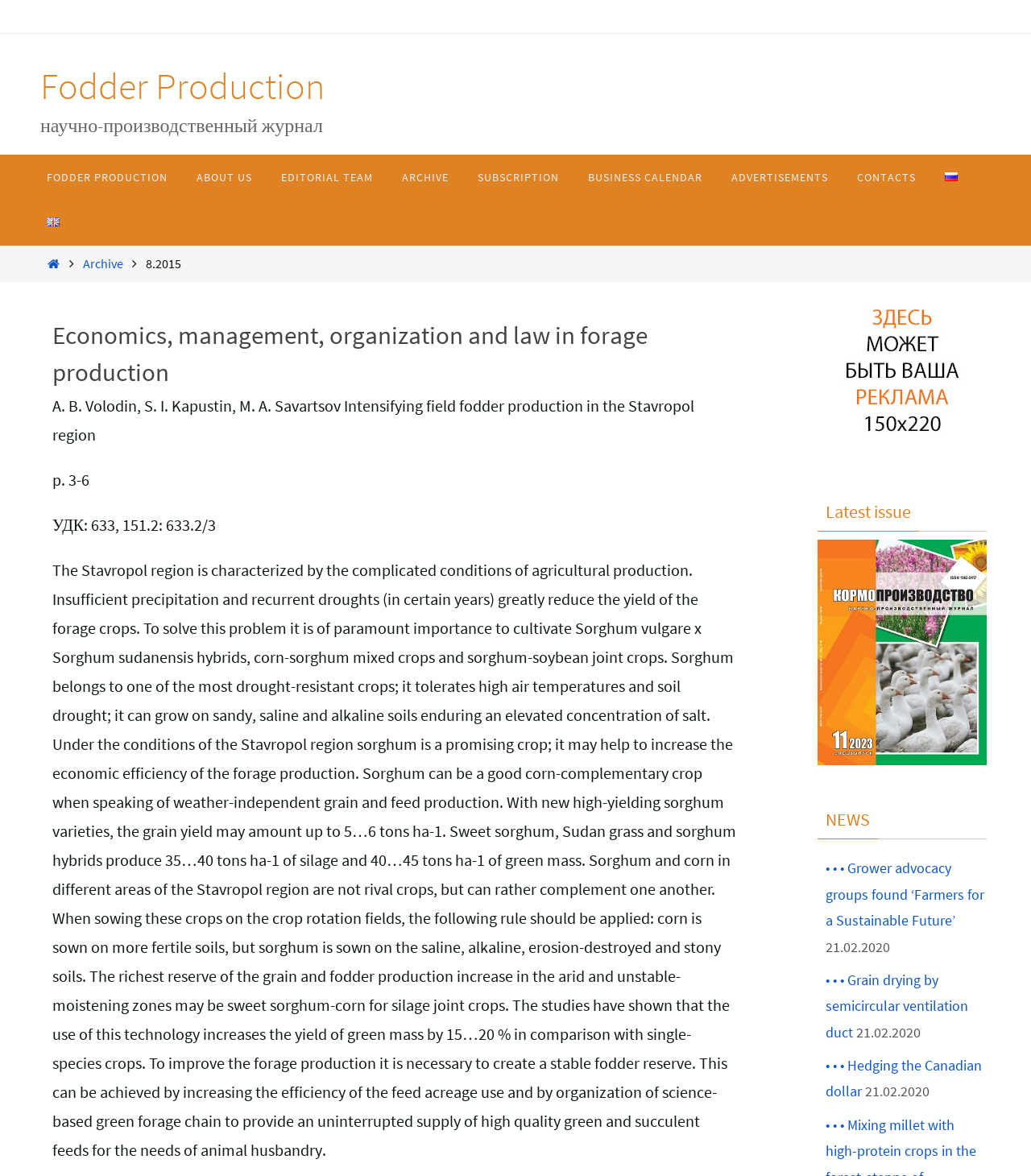Determine the bounding box coordinates of the clickable element necessary to fulfill the instruction: "Read the latest issue". Provide the coordinates as four float numbers within the 0 to 1 range, i.e., [left, top, right, bottom].

[0.793, 0.418, 0.957, 0.452]